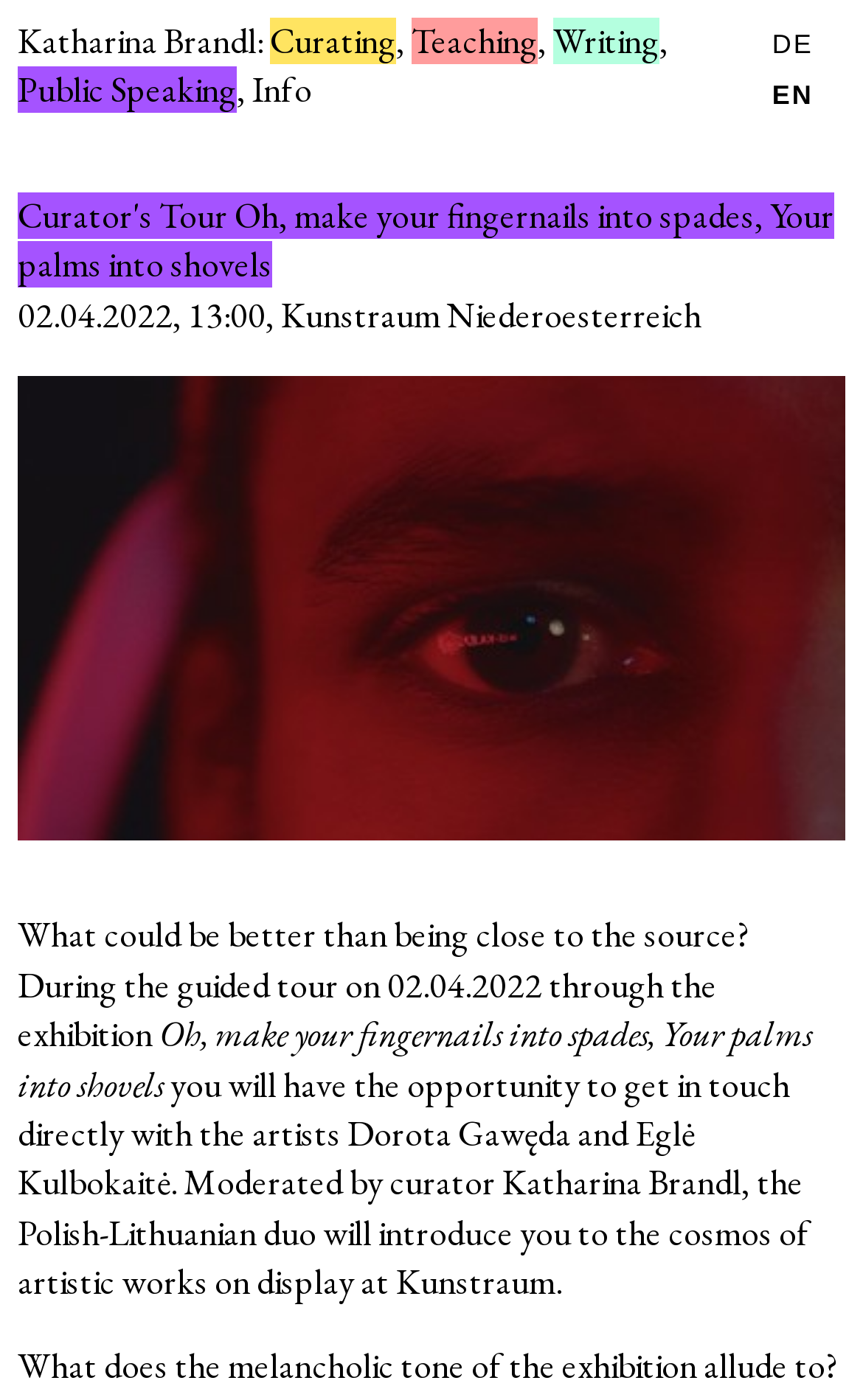Extract the bounding box coordinates for the HTML element that matches this description: "Public Speaking". The coordinates should be four float numbers between 0 and 1, i.e., [left, top, right, bottom].

[0.021, 0.048, 0.274, 0.081]